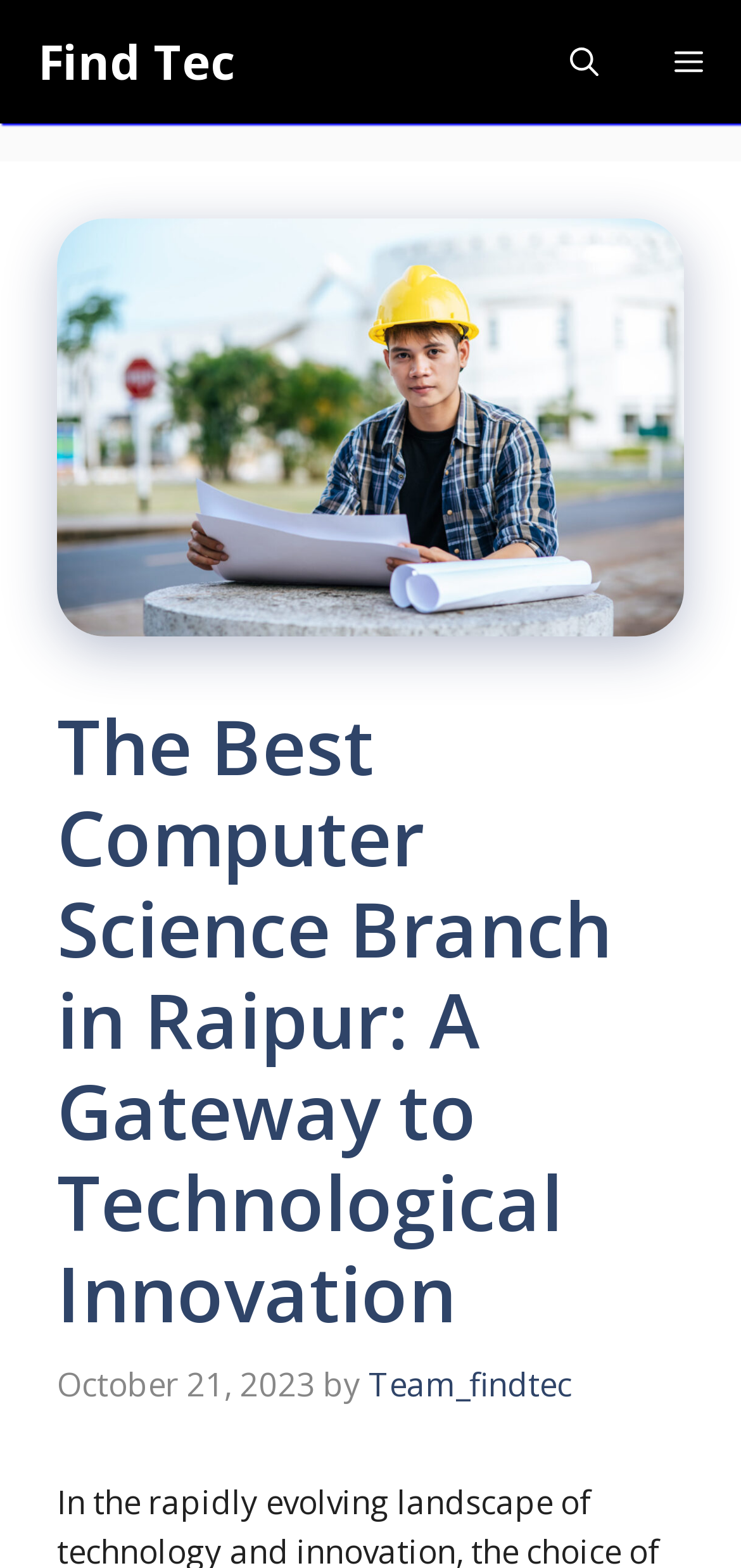Please determine the primary heading and provide its text.

The Best Computer Science Branch in Raipur: A Gateway to Technological Innovation